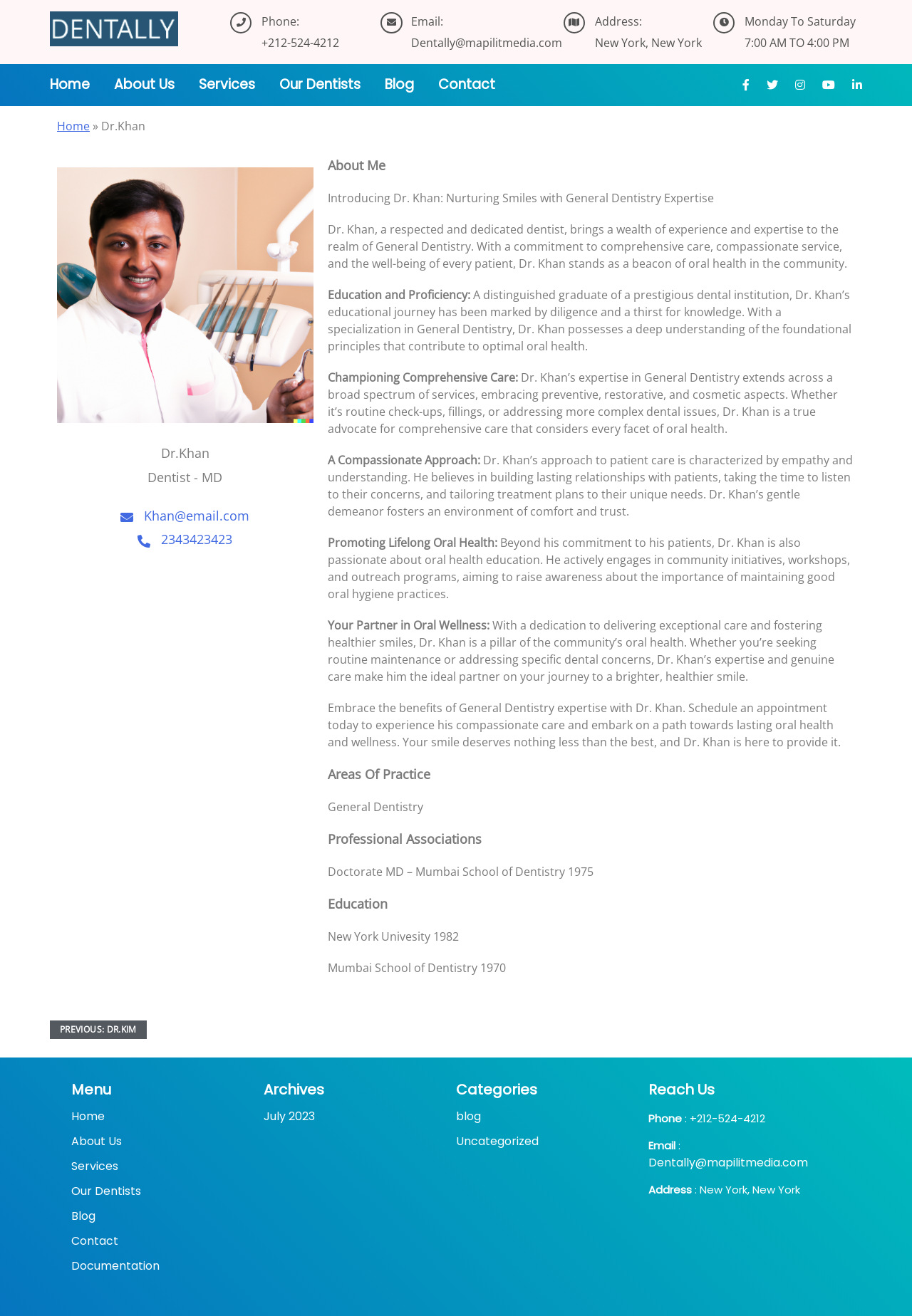What is the address of Dr. Khan's office?
Answer briefly with a single word or phrase based on the image.

New York, New York